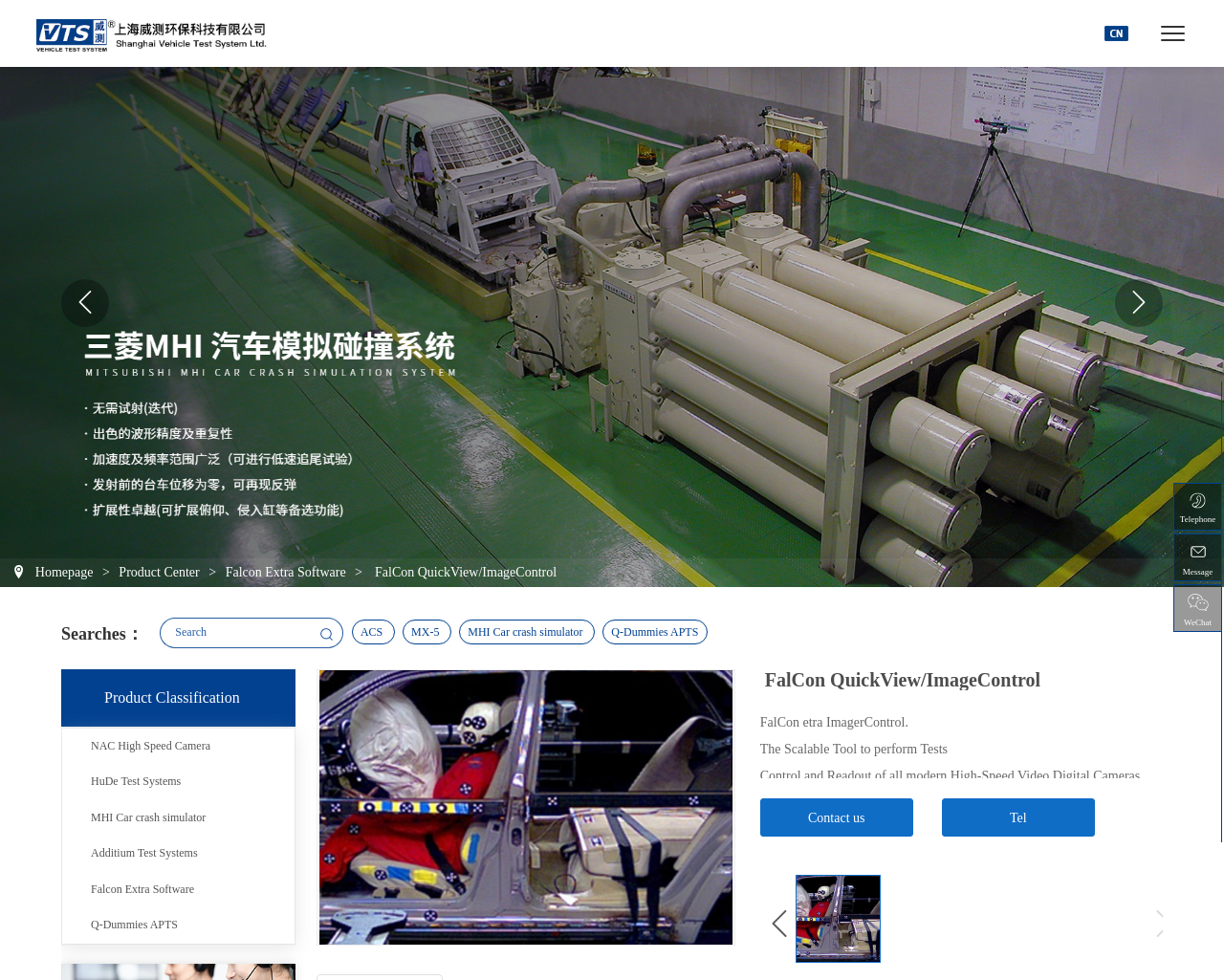Using the provided element description, identify the bounding box coordinates as (top-left x, top-left y, bottom-right x, bottom-right y). Ensure all values are between 0 and 1. Description: Q-Dummies APTS

[0.492, 0.632, 0.578, 0.657]